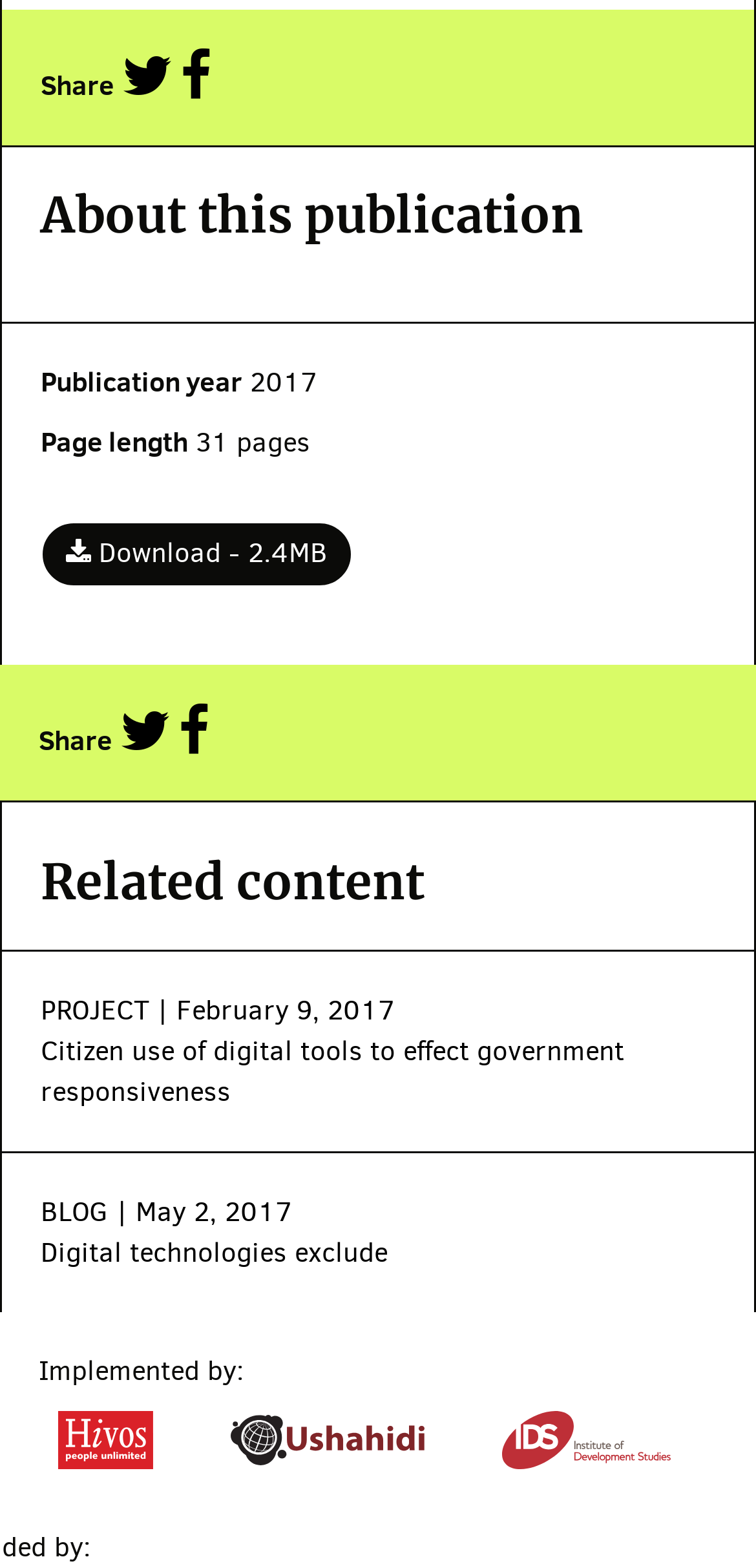Please provide a one-word or phrase answer to the question: 
What is the publication year of this publication?

2017